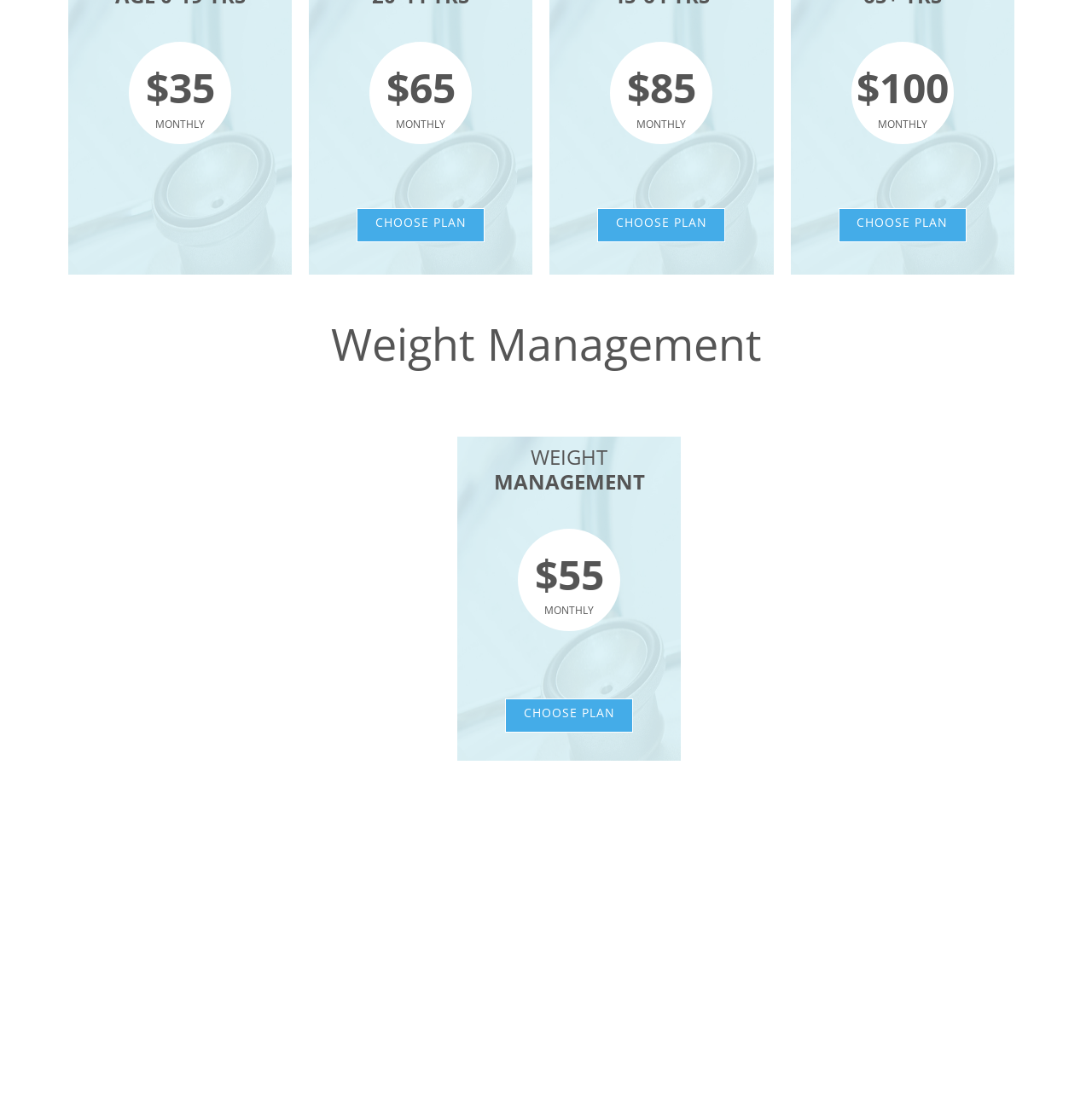Given the description Choose Plan, predict the bounding box coordinates of the UI element. Ensure the coordinates are in the format (top-left x, top-left y, bottom-right x, bottom-right y) and all values are between 0 and 1.

[0.547, 0.189, 0.664, 0.22]